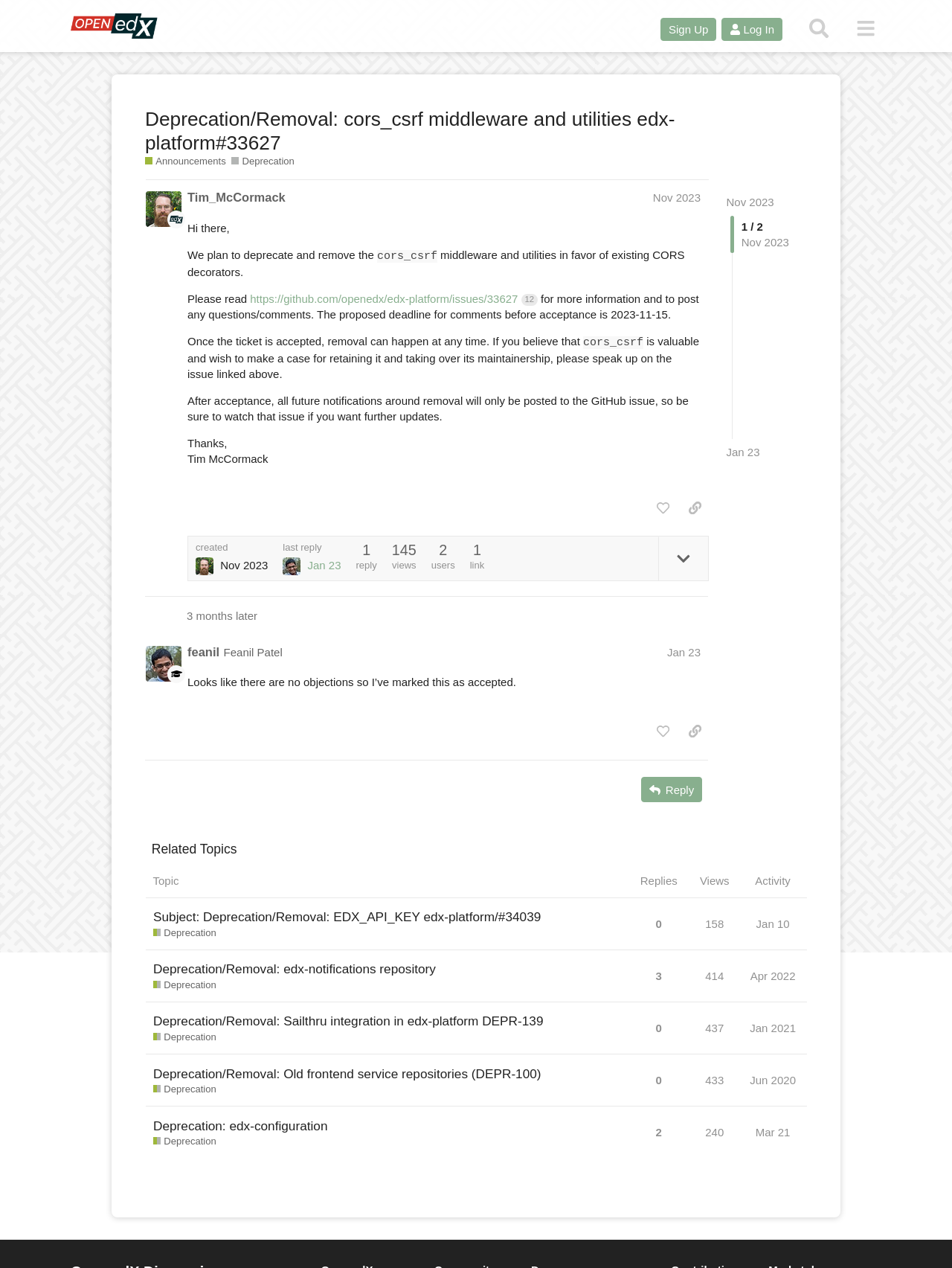Please mark the bounding box coordinates of the area that should be clicked to carry out the instruction: "Click the 'Sign Up' button".

[0.694, 0.014, 0.753, 0.032]